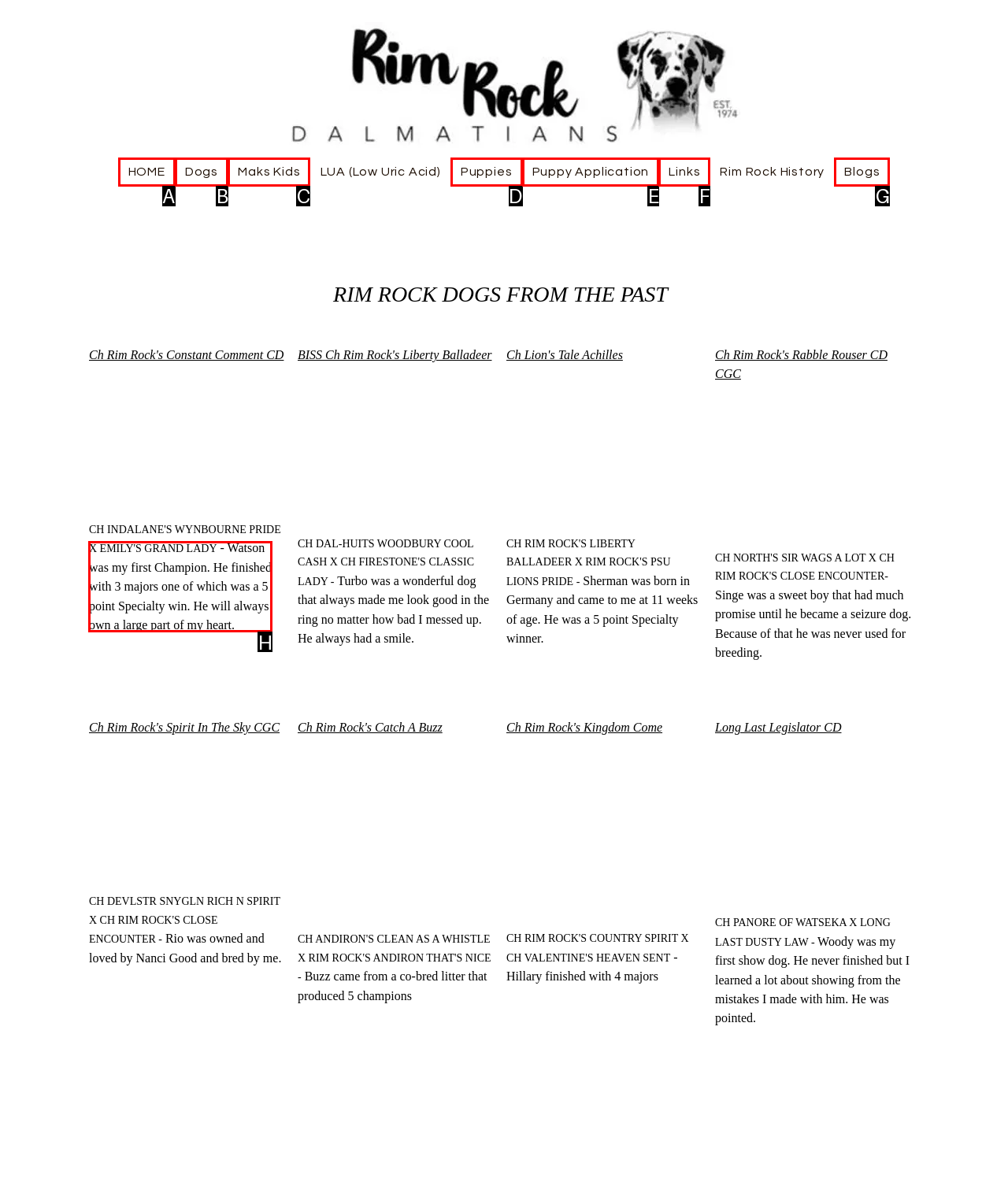Select the letter of the option that should be clicked to achieve the specified task: Learn about Watson, the first Champion. Respond with just the letter.

H